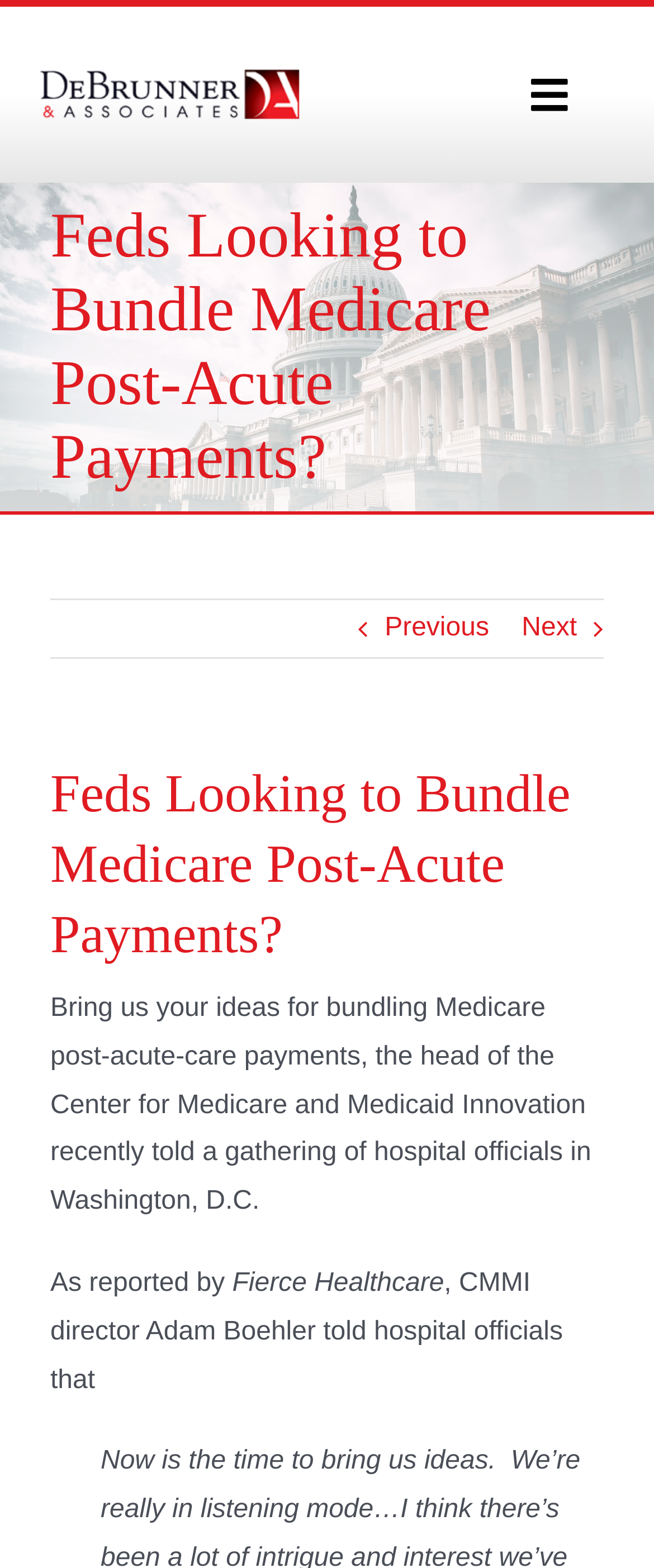Bounding box coordinates should be in the format (top-left x, top-left y, bottom-right x, bottom-right y) and all values should be floating point numbers between 0 and 1. Determine the bounding box coordinate for the UI element described as: Previous

[0.588, 0.383, 0.748, 0.419]